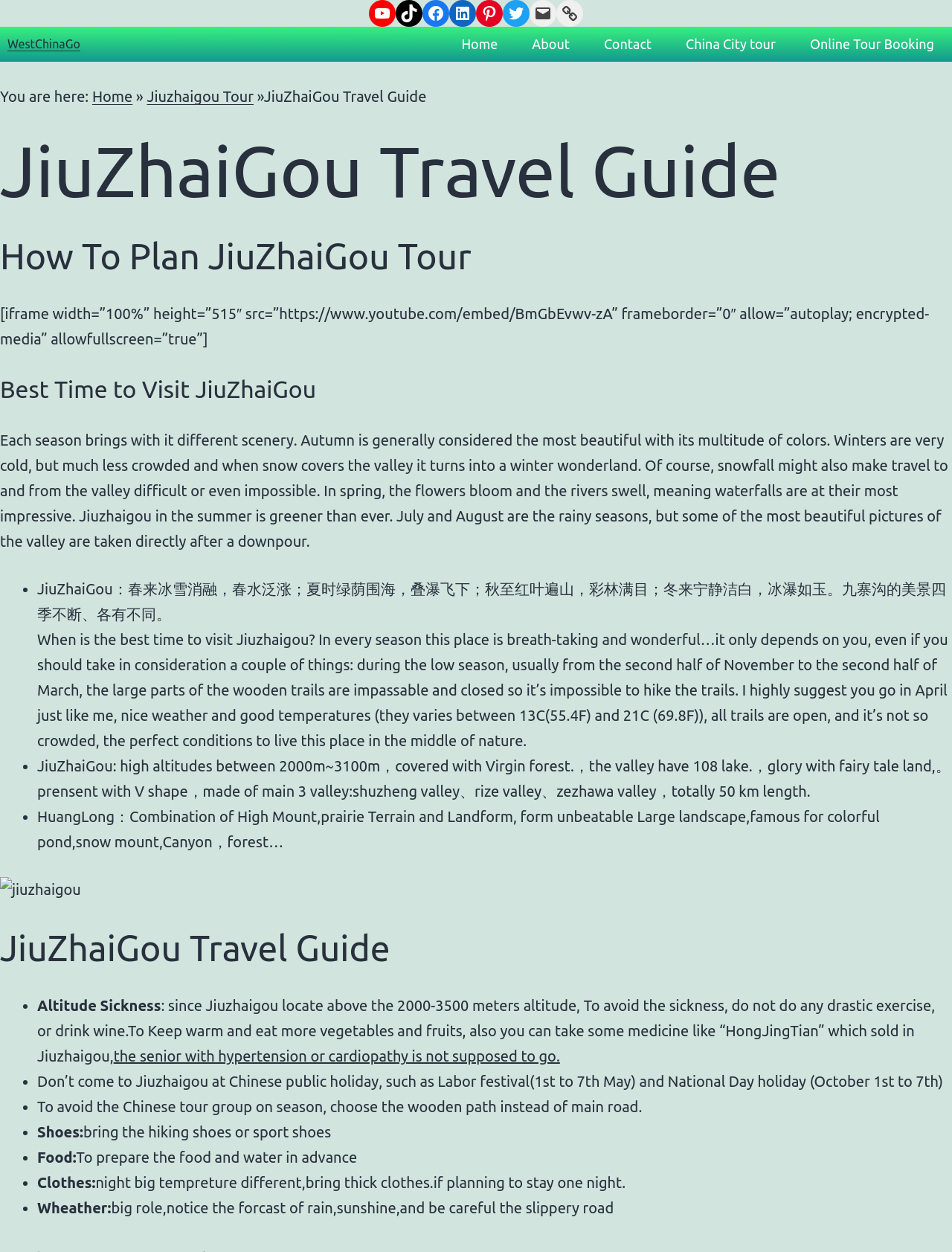Show me the bounding box coordinates of the clickable region to achieve the task as per the instruction: "Sign in to start a conversation".

None